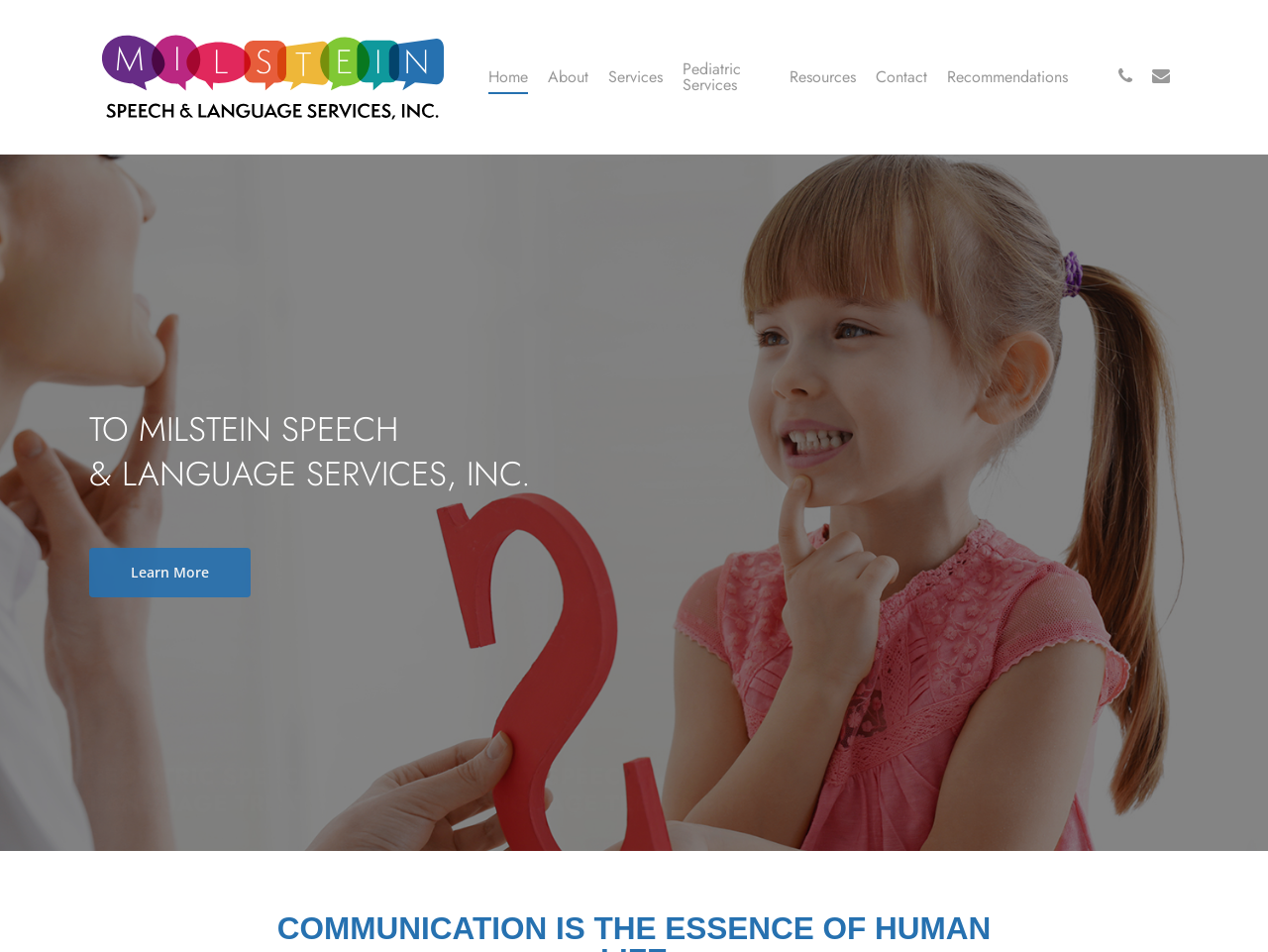Identify the bounding box coordinates for the region of the element that should be clicked to carry out the instruction: "Learn more about Milstein Speech & Language Services". The bounding box coordinates should be four float numbers between 0 and 1, i.e., [left, top, right, bottom].

[0.071, 0.575, 0.198, 0.627]